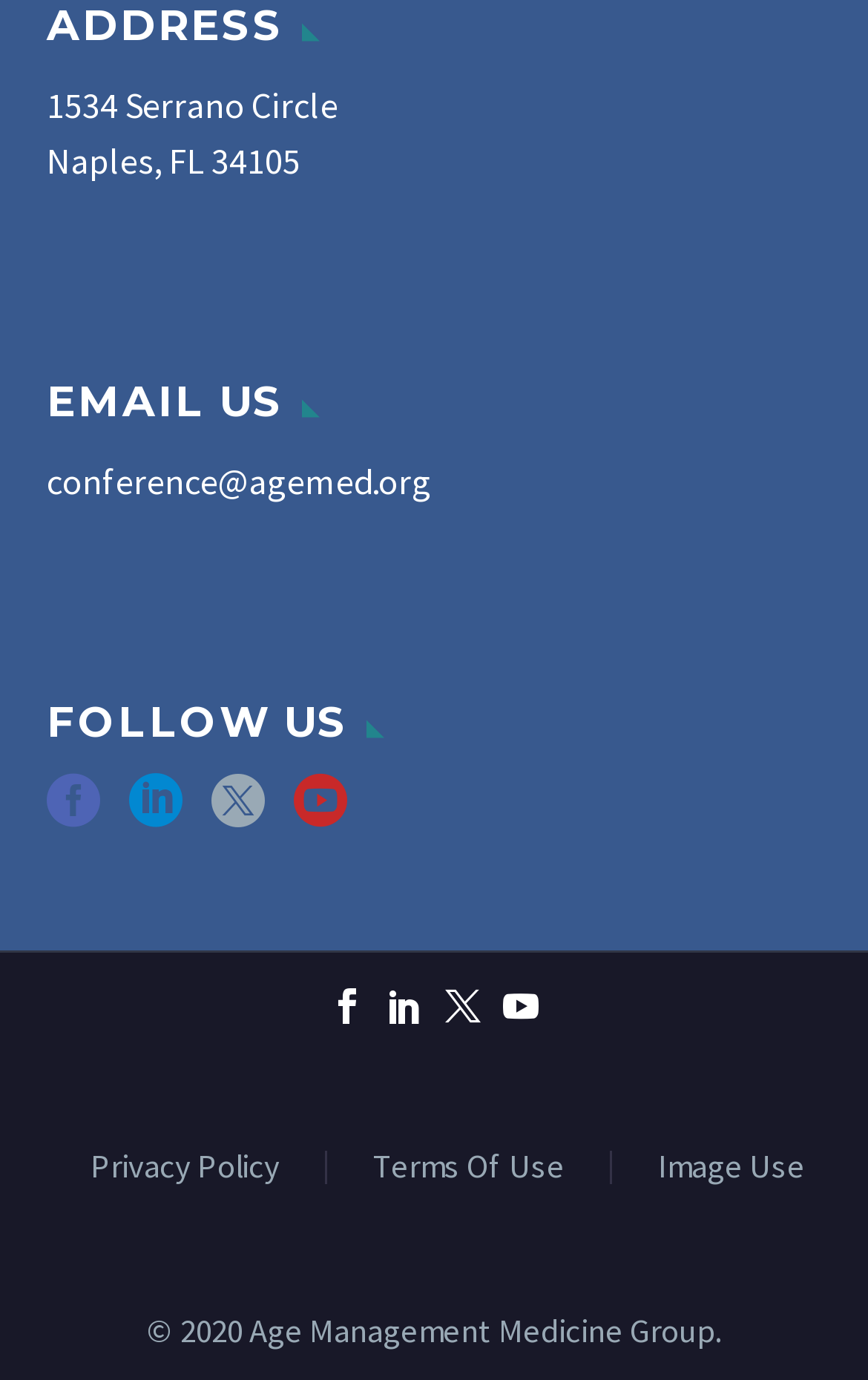Pinpoint the bounding box coordinates of the element that must be clicked to accomplish the following instruction: "View Image Use". The coordinates should be in the format of four float numbers between 0 and 1, i.e., [left, top, right, bottom].

[0.758, 0.834, 0.927, 0.858]